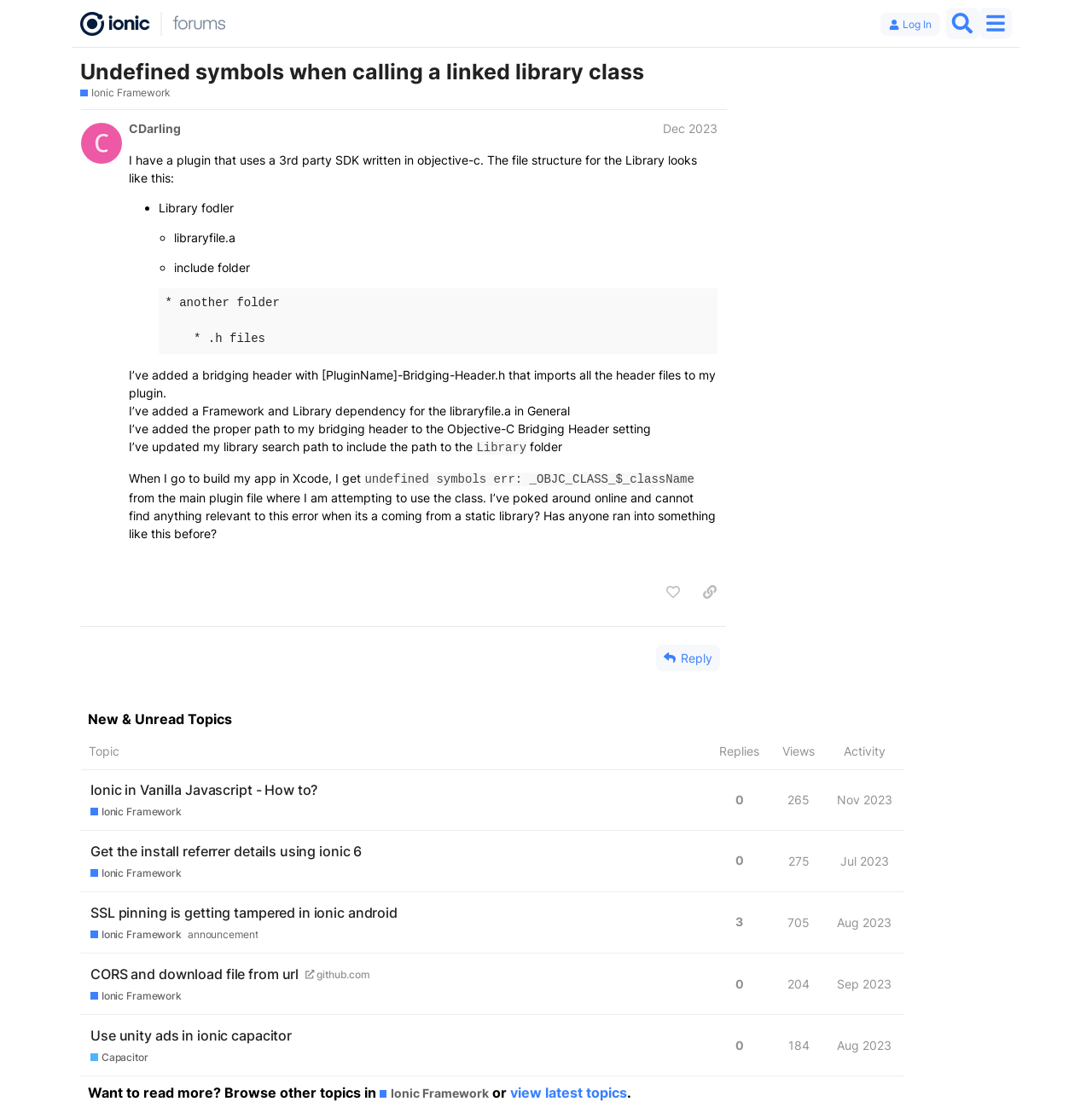Please locate the bounding box coordinates of the region I need to click to follow this instruction: "Navigate to the 'CI/CD Interview Questions' page".

None